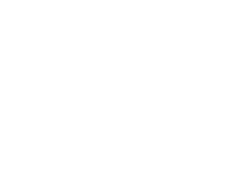What is the primary focus of the services offered?
Look at the screenshot and respond with one word or a short phrase.

Overseas education